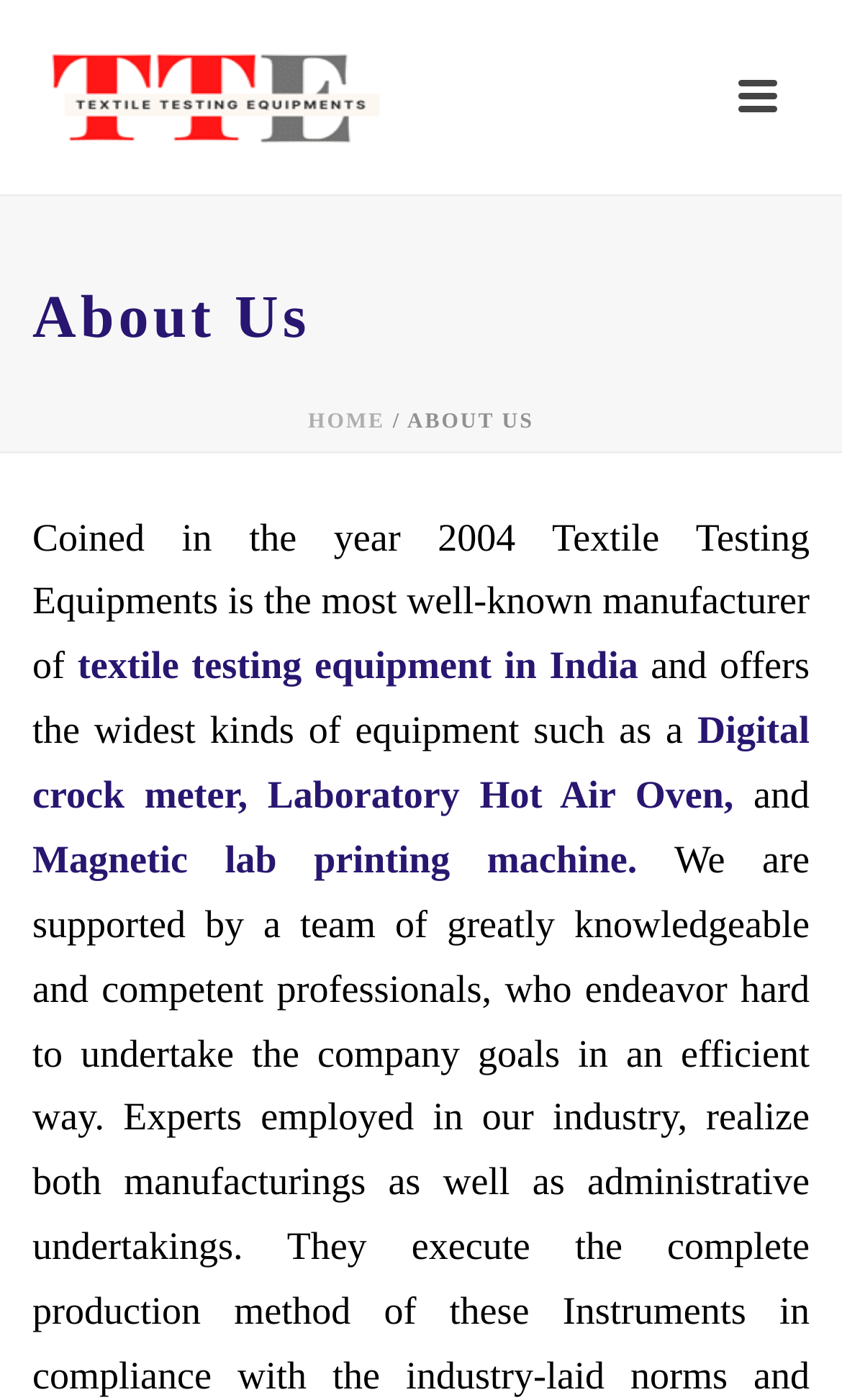Explain the webpage in detail, including its primary components.

The webpage is about Textile Testing Equipment, a manufacturer of textile testing equipments, dyeing instruments, and rota dyer machines based in Ahmedabad, Gujarat, India. 

At the top of the page, there is a logo image with the company name "Textile Testing Equipment Manufacturer". Below the logo, there is a heading "About Us" that spans almost the entire width of the page. 

On the same horizontal level as the "About Us" heading, there is a navigation menu with a "HOME" link, followed by a separator, and then an "ABOUT US" link. 

Below the navigation menu, there is a paragraph of text that describes the company. The text starts with "Coined in the year 2004, Textile Testing Equipments is the most well-known manufacturer of textile testing equipment in India" and continues to describe the types of equipment offered, including digital crock meters, laboratory hot air ovens, and magnetic lab printing machines.